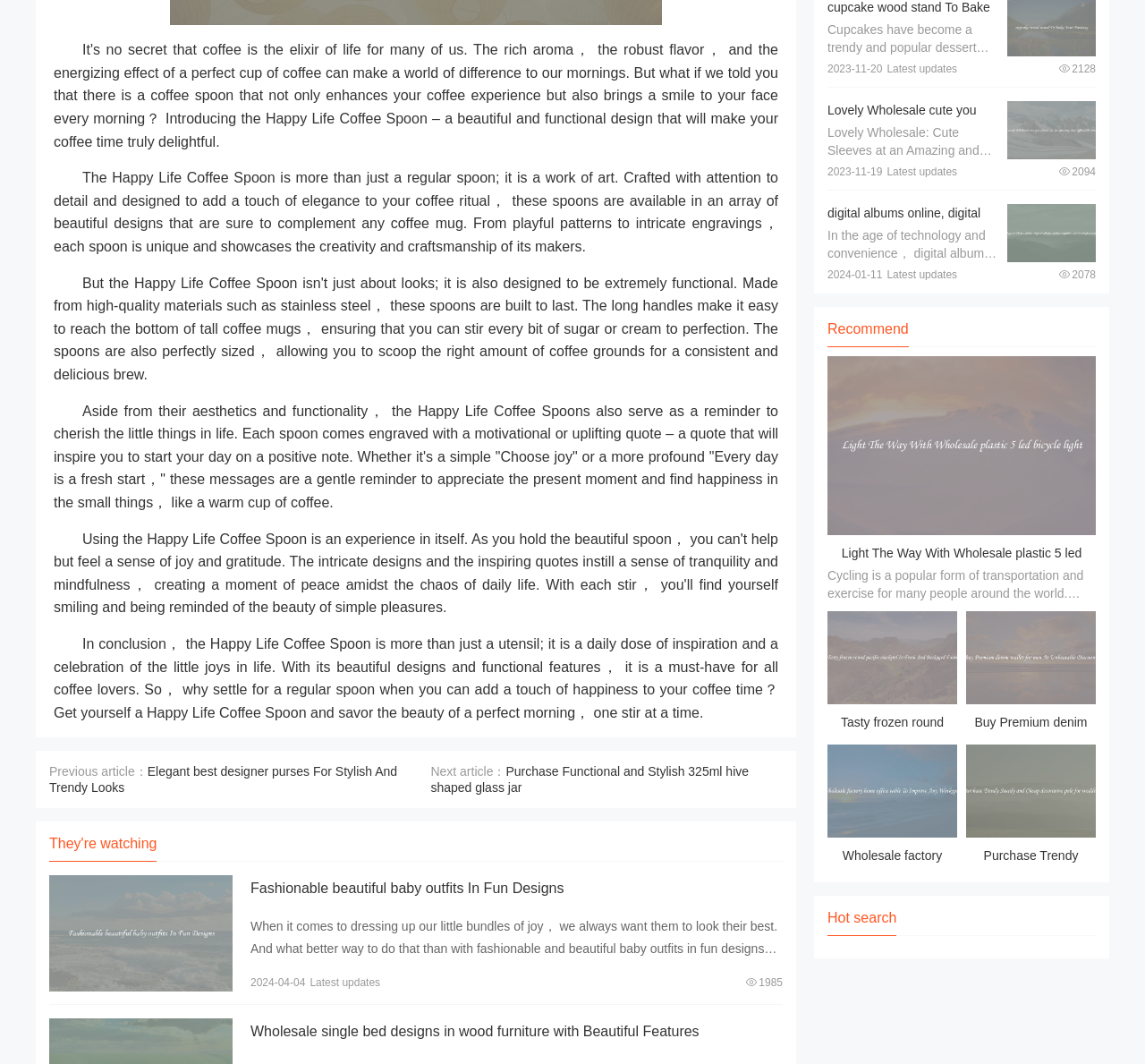From the screenshot, find the bounding box of the UI element matching this description: "View details". Supply the bounding box coordinates in the form [left, top, right, bottom], each a float between 0 and 1.

[0.88, 0.192, 0.957, 0.246]